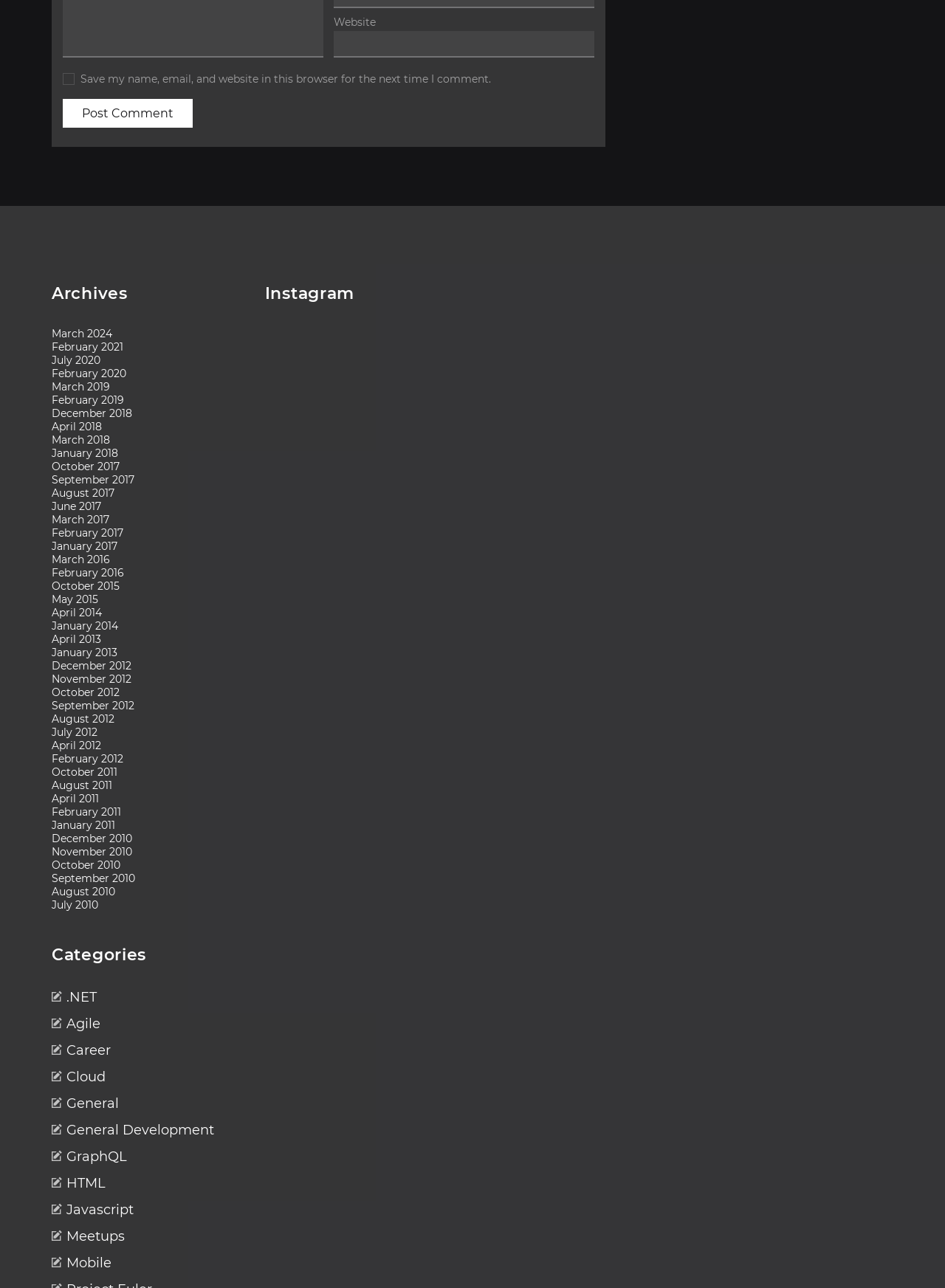Please reply with a single word or brief phrase to the question: 
What is the category of the link '.NET'?

General Development